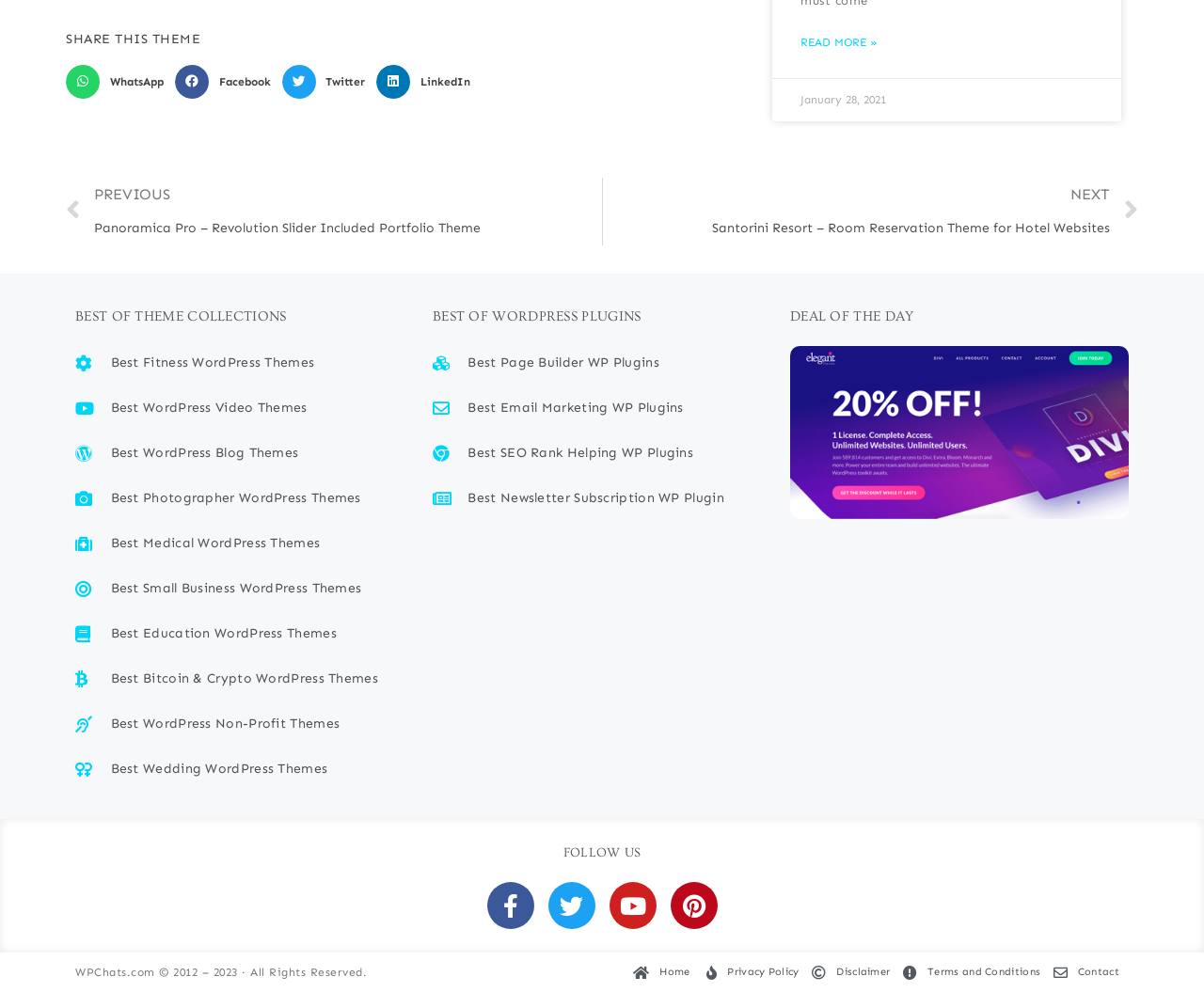Please find the bounding box coordinates of the element that you should click to achieve the following instruction: "Follow on Facebook". The coordinates should be presented as four float numbers between 0 and 1: [left, top, right, bottom].

[0.404, 0.889, 0.443, 0.937]